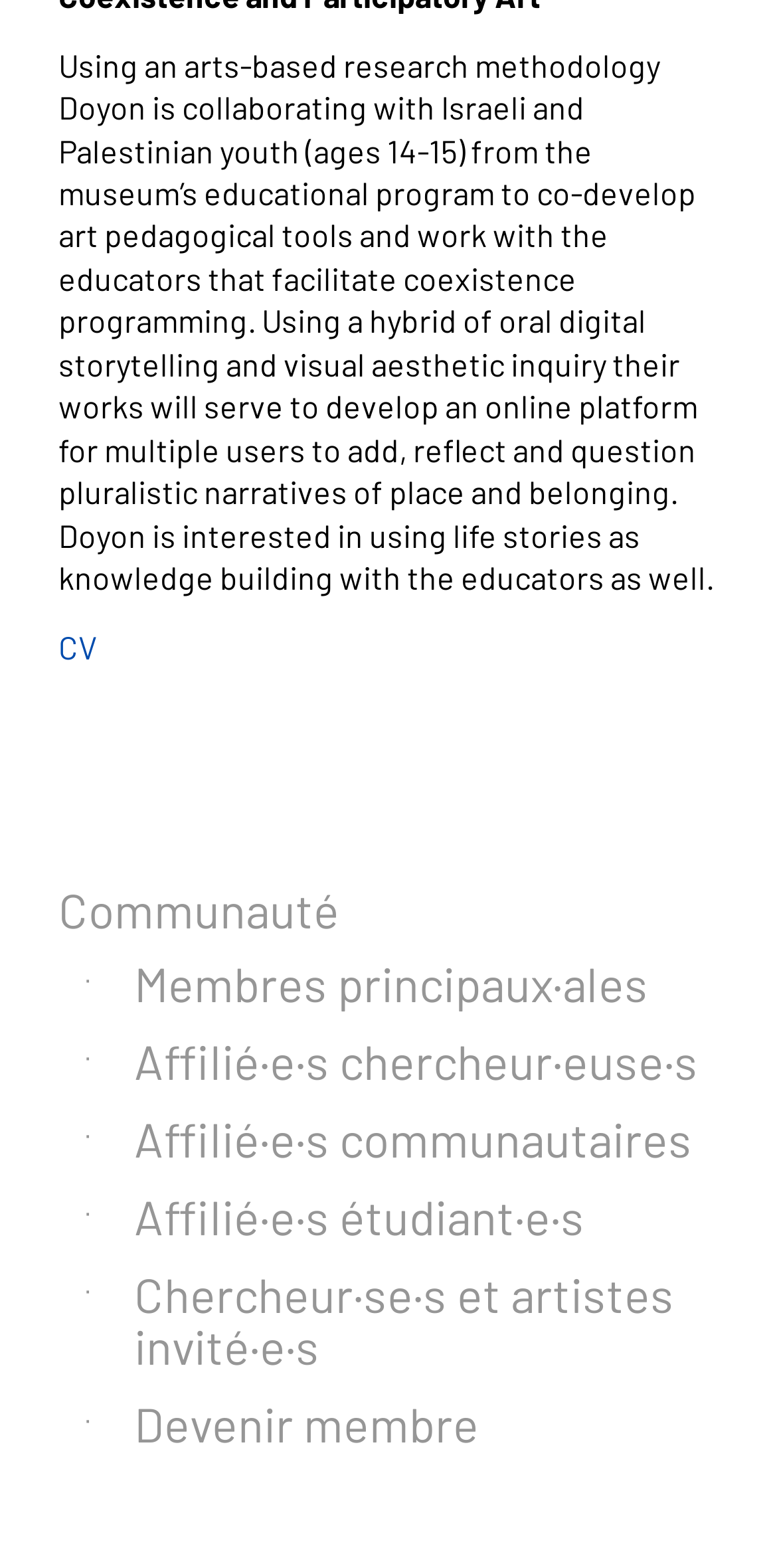Provide a short answer using a single word or phrase for the following question: 
What is the research methodology used by Doyon?

Arts-based